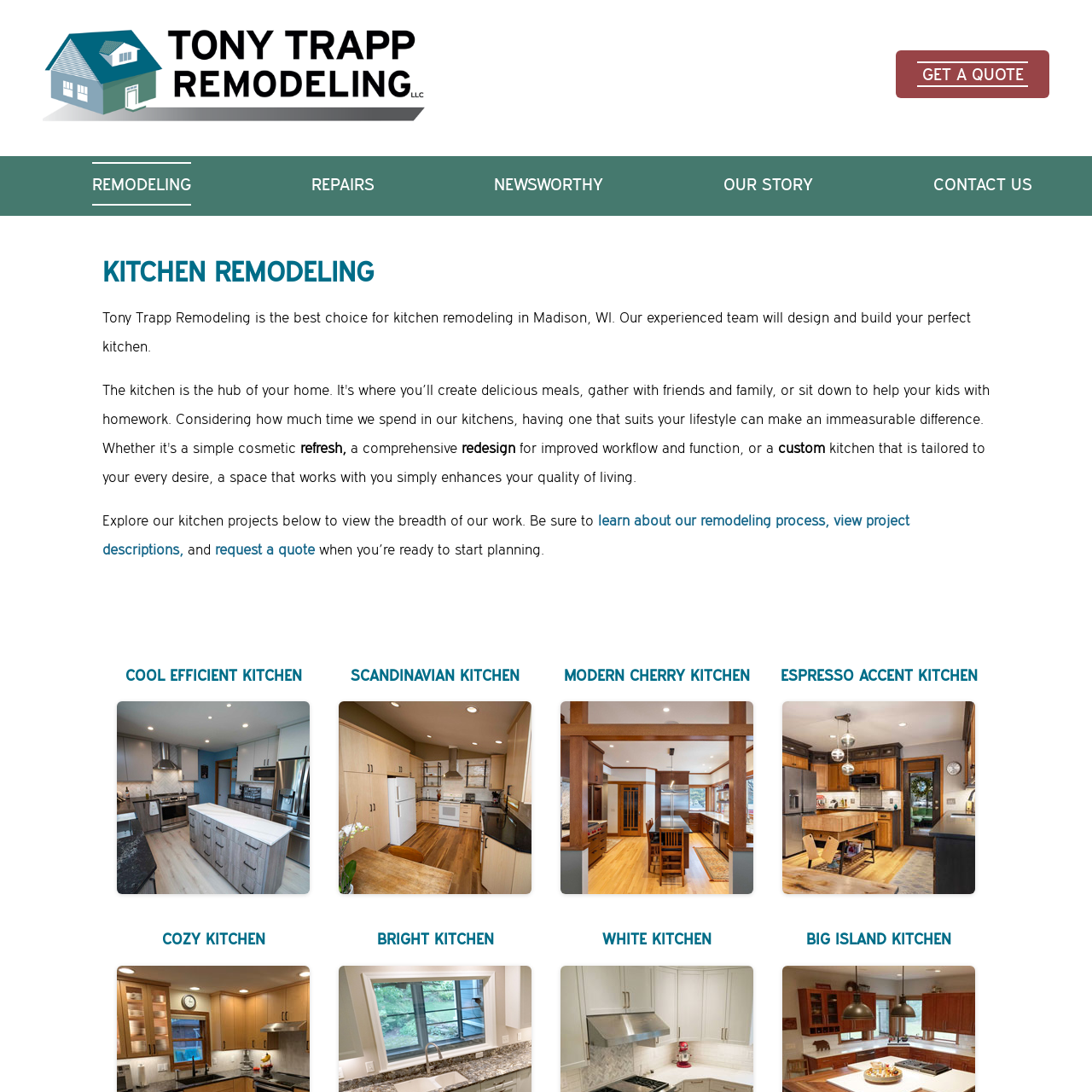Identify the bounding box coordinates for the UI element that matches this description: "Our Story".

[0.663, 0.149, 0.745, 0.188]